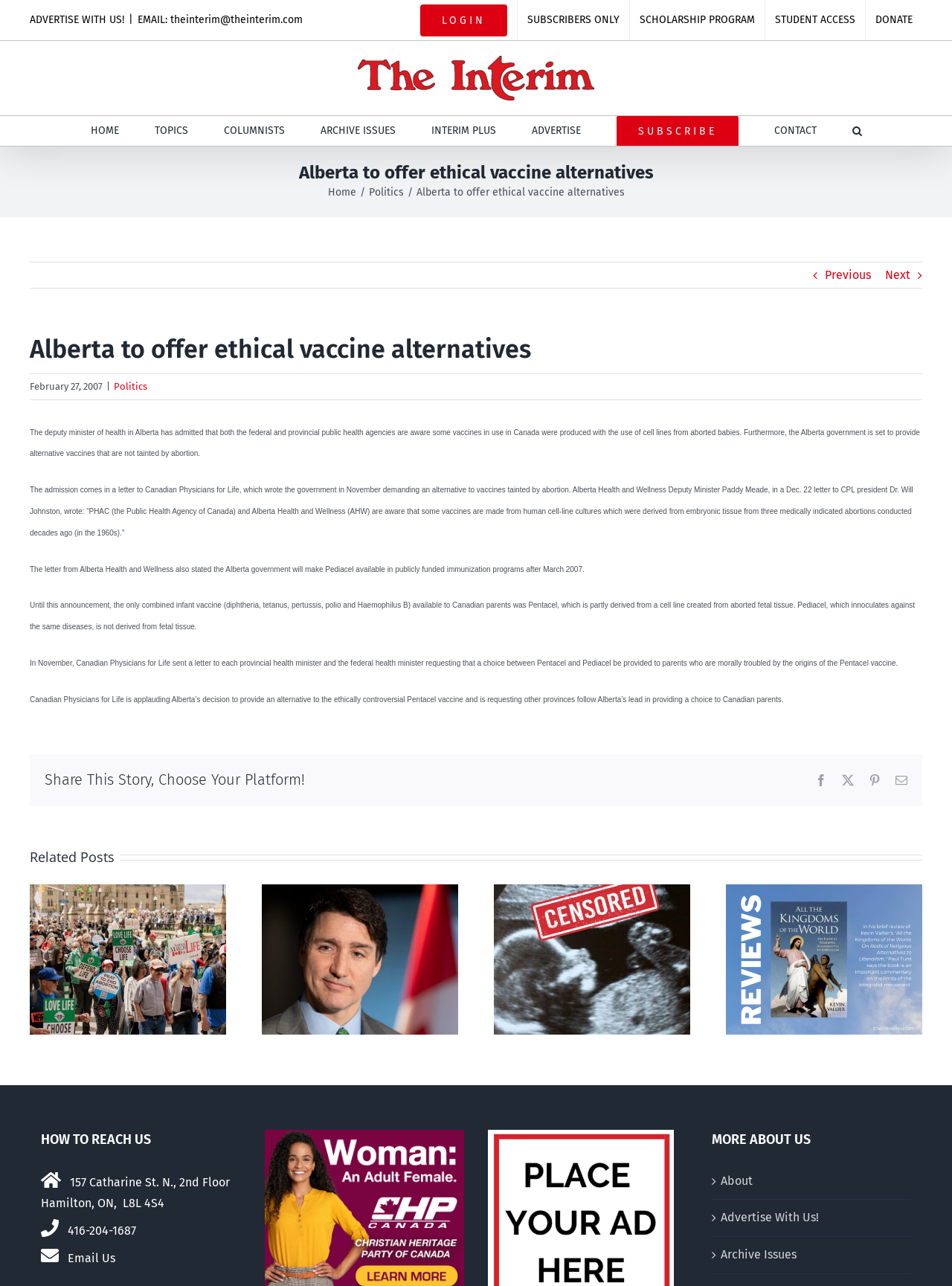What is the alternative vaccine mentioned in the article?
Based on the image, answer the question in a detailed manner.

I found the answer by reading the article, which states that Pediacel is an alternative vaccine that is not derived from fetal tissue, unlike Pentacel.